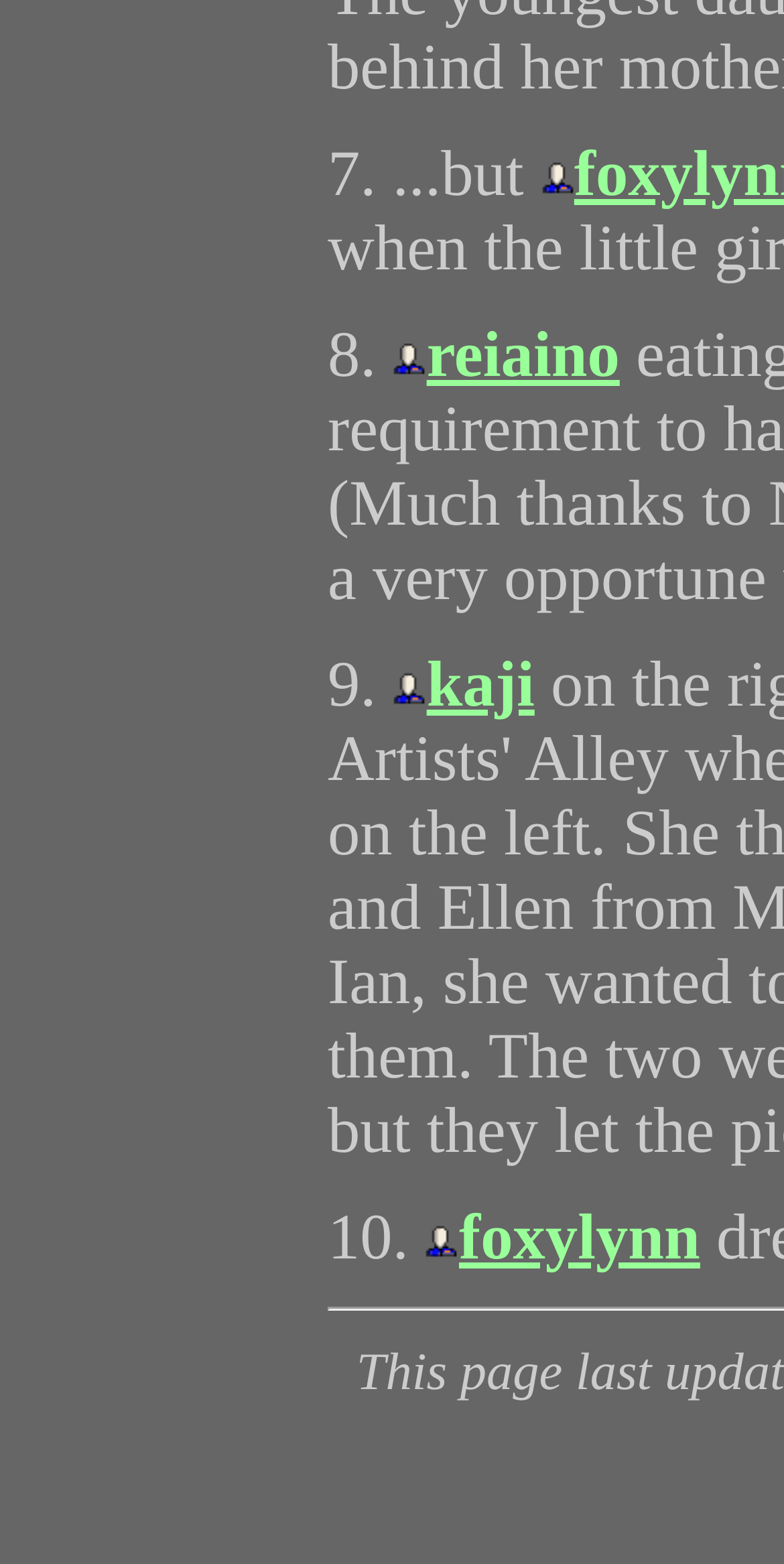What is the text of the last link?
Please provide a comprehensive answer based on the contents of the image.

The last link element has the text 'foxylynn' and is located at the bottom of the webpage with bounding box coordinates [0.585, 0.767, 0.893, 0.814].